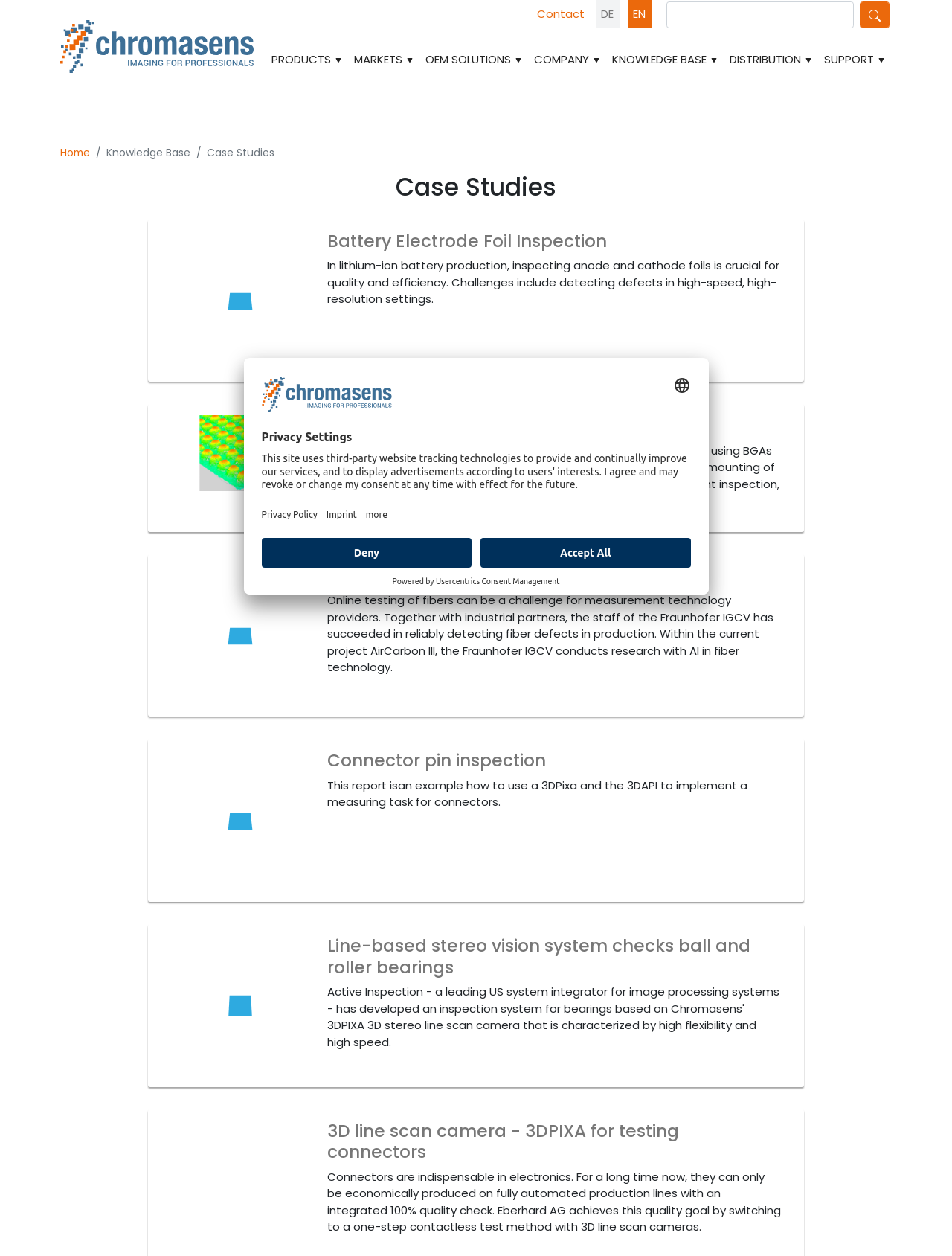Elaborate on the different components and information displayed on the webpage.

The webpage is a case studies page for Chromasens, a specialist in machine vision and image capturing systems. At the top, there is a banner with a site header, featuring links to "Contact", "DE", and "EN" on the right side, and a search bar with a magnifying glass icon on the far right. Below the banner, there is a navigation menu with links to "Home", "PRODUCTS", "MARKETS", "OEM SOLUTIONS", "COMPANY", "KNOWLEDGE BASE", "DISTRIBUTION", and "SUPPORT".

The main content of the page is divided into several sections, each featuring a case study. There are five case studies in total, each with a heading, a brief description, and a link to read more. The case studies are about various applications of machine vision and image capturing systems, including battery electrode foil inspection, 3DPIXA wave for BGA inspection, analyzing textures in fiber technology, connector pin inspection, and line-based stereo vision system checks ball and roller bearings.

On the right side of the page, there is a column with a breadcrumb navigation menu, showing the current location as "Case Studies" within the "Knowledge Base" section. Below the breadcrumb menu, there is a link to "Home" and a heading that reads "Case Studies".

At the bottom of the page, there is a link to "Open Privacy Settings" and a button to "Deny" or "Accept All" cookies. There is also a dialog box with privacy settings, featuring options to select a language, open the privacy policy, and open the imprint. The dialog box also has a button to "Select language" and a link to "Usercentrics Consent Management".